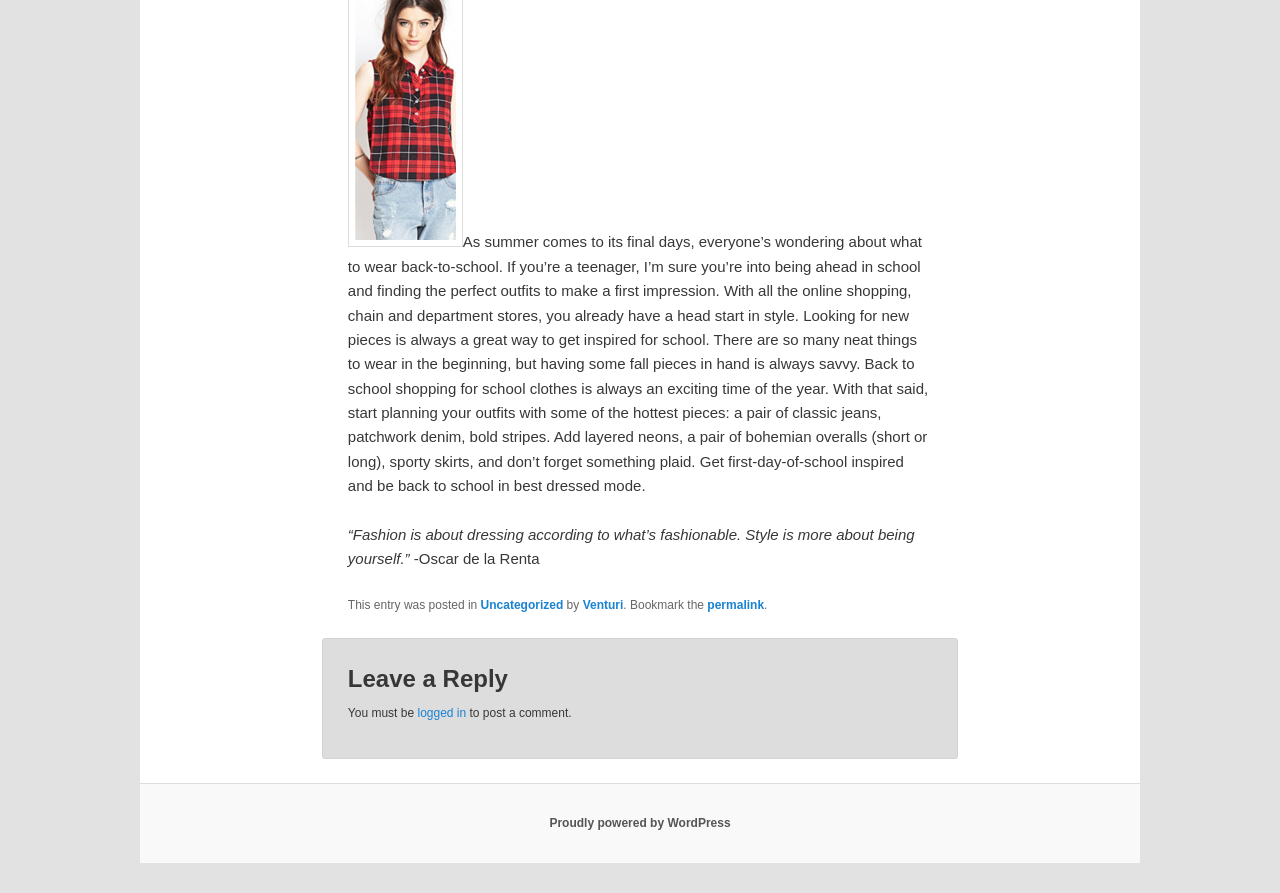Please determine the bounding box coordinates, formatted as (top-left x, top-left y, bottom-right x, bottom-right y), with all values as floating point numbers between 0 and 1. Identify the bounding box of the region described as: logged in

[0.326, 0.79, 0.364, 0.806]